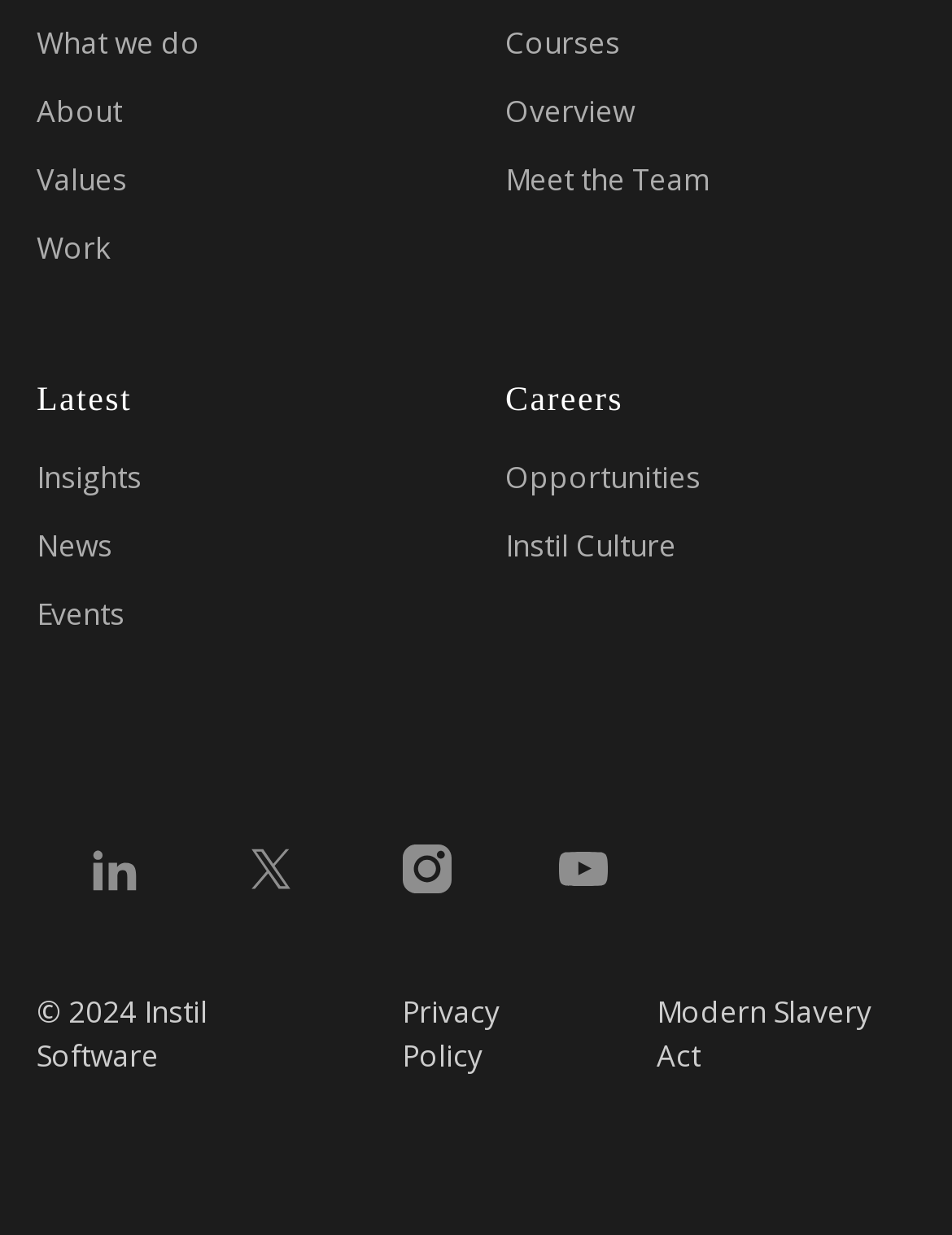What is the copyright year?
Using the image as a reference, deliver a detailed and thorough answer to the question.

I found the StaticText element with the text '2024' and its bounding box coordinates are [0.072, 0.801, 0.144, 0.835], which indicates its position on the webpage.